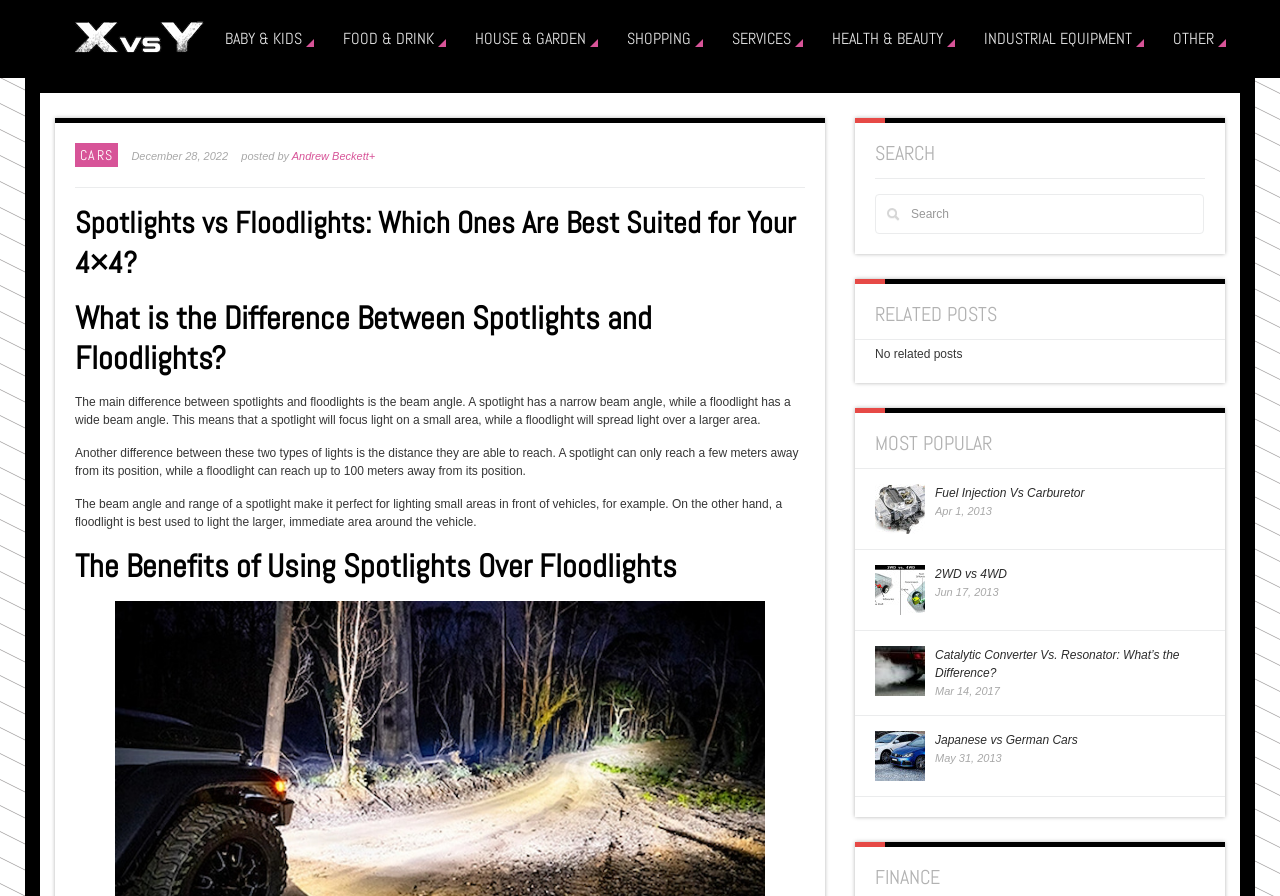What is the category of the article 'Fuel Injection Vs Carburetor'?
Please provide a single word or phrase answer based on the image.

MOST POPULAR